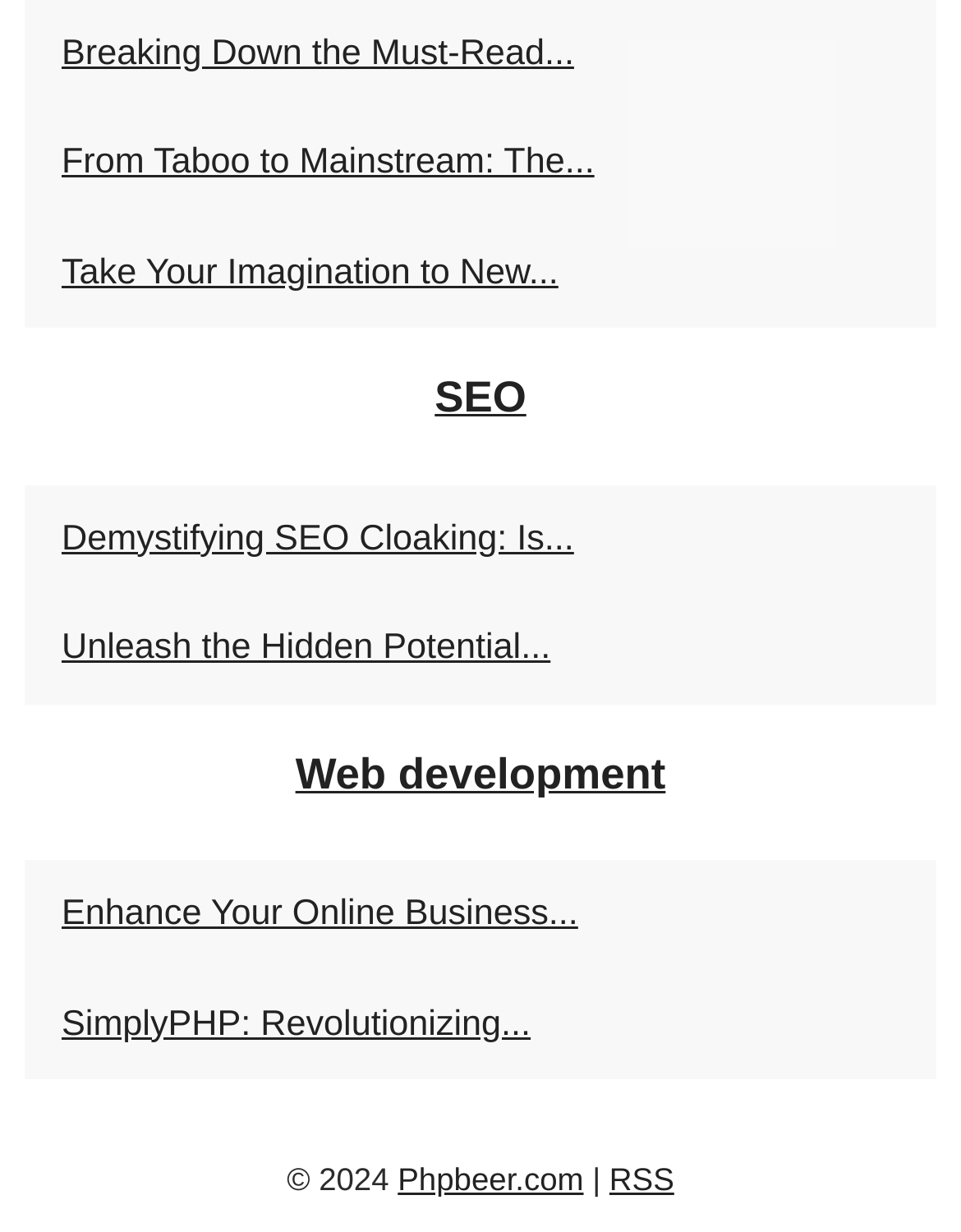Locate the bounding box coordinates of the element to click to perform the following action: 'Read about Breaking Down the Must-Read'. The coordinates should be given as four float values between 0 and 1, in the form of [left, top, right, bottom].

[0.051, 0.02, 0.897, 0.069]